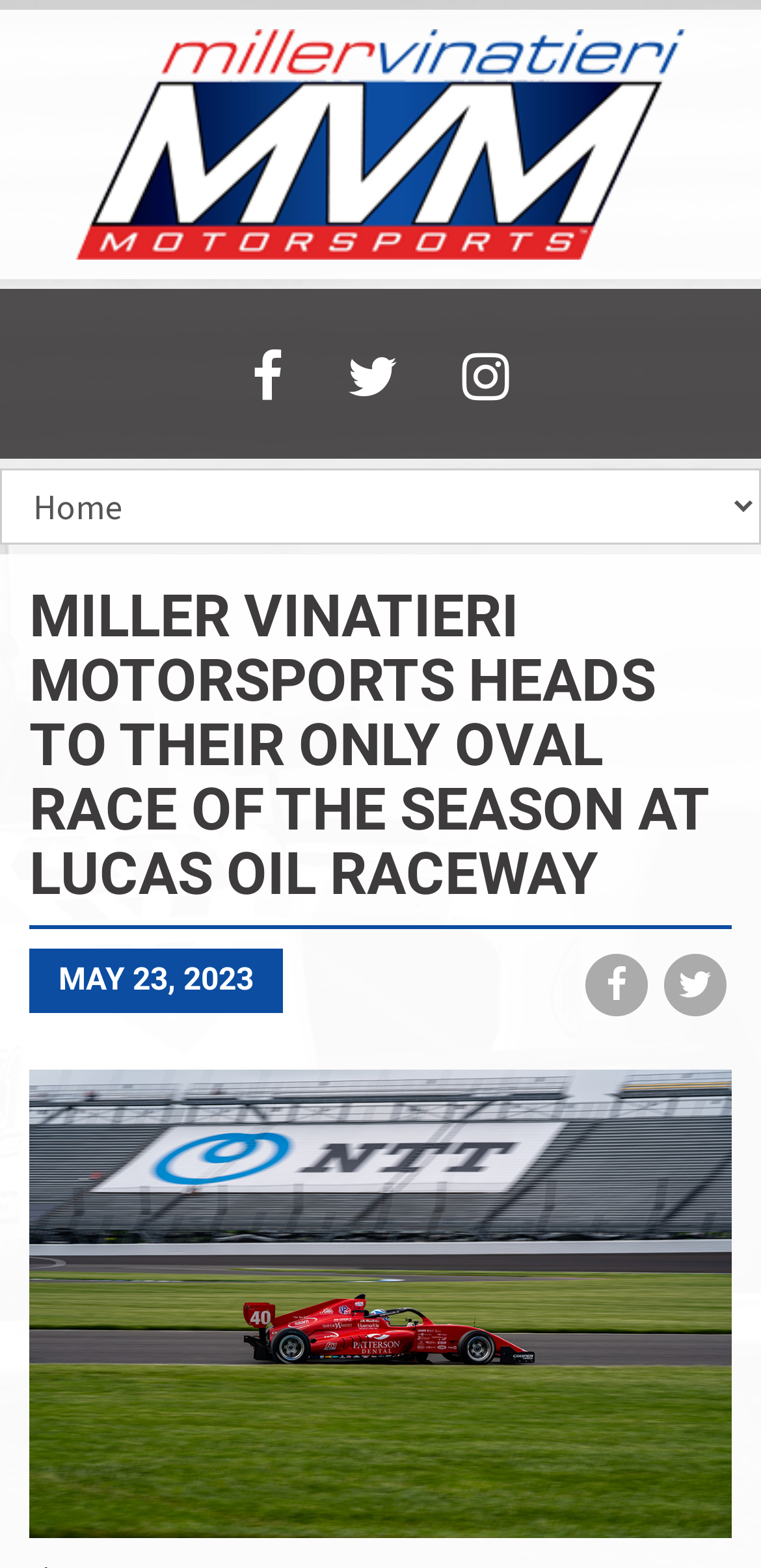Answer the question with a brief word or phrase:
How many social media sharing options are available?

2